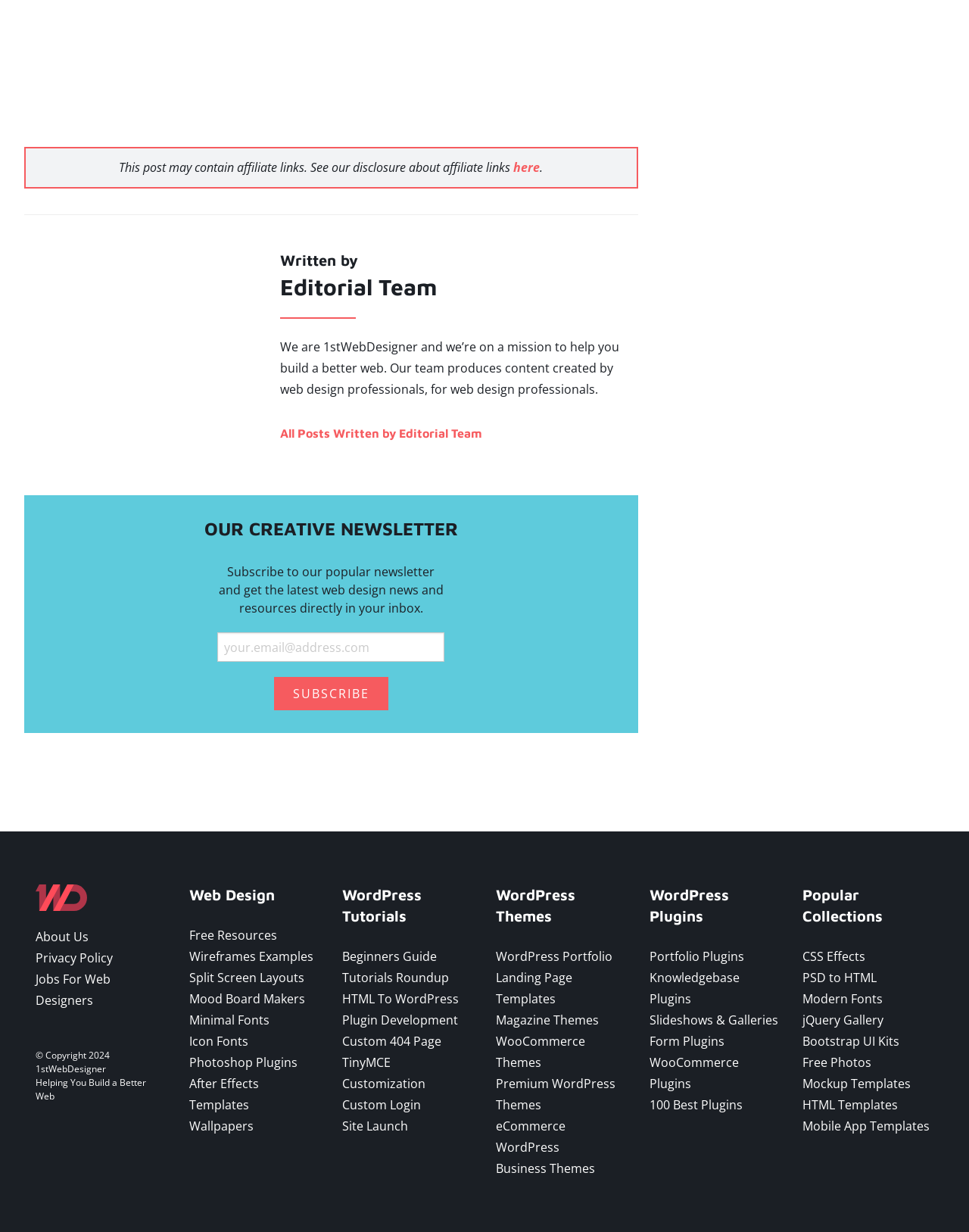What is the purpose of the newsletter?
Deliver a detailed and extensive answer to the question.

I found the purpose of the newsletter by reading the text 'Subscribe to our popular newsletter and get the latest web design news and resources directly in your inbox.' which is located near the newsletter subscription form.